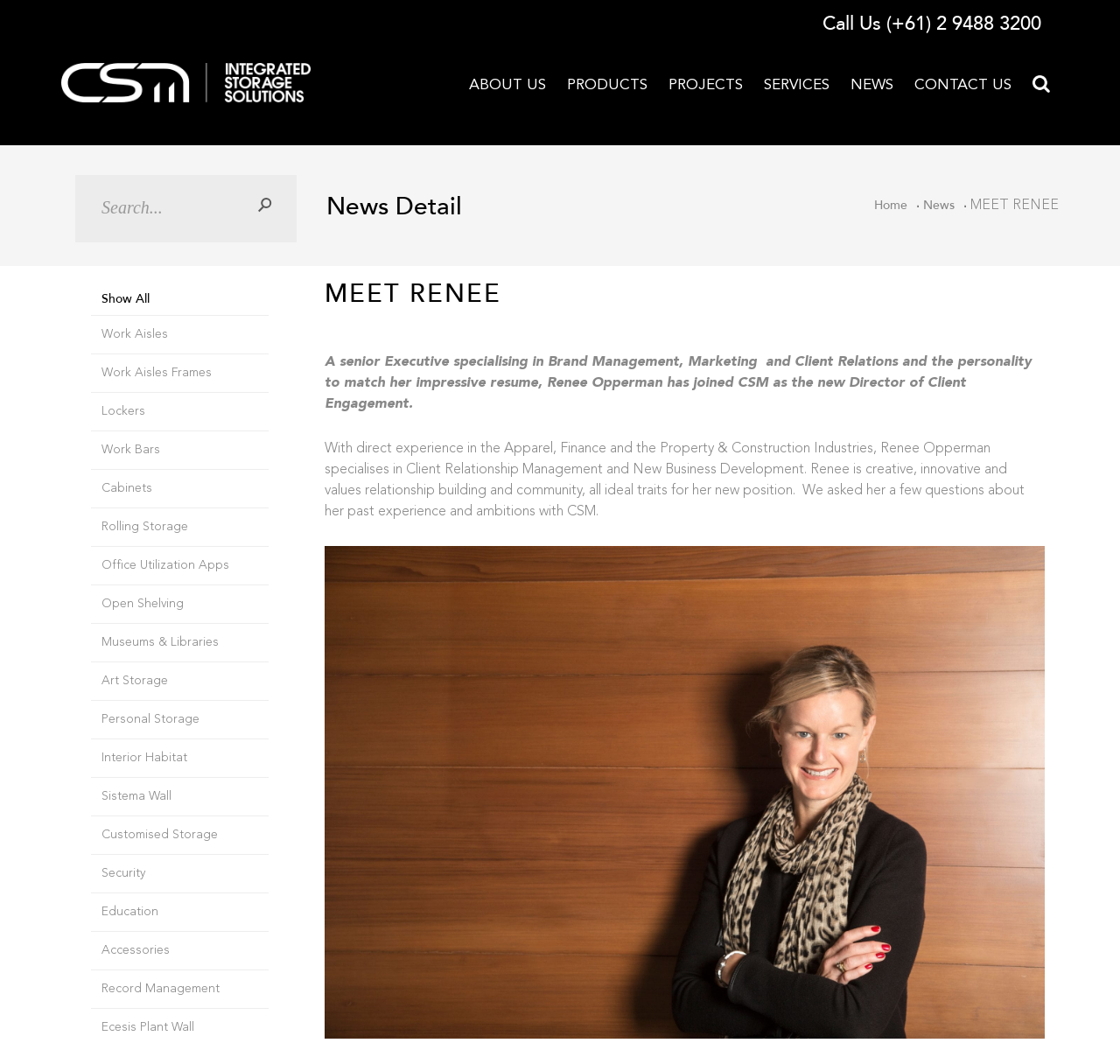What is the phone number to call?
With the help of the image, please provide a detailed response to the question.

The webpage has a link 'Call Us (+61) 2 9488 3200' which indicates the phone number to call.